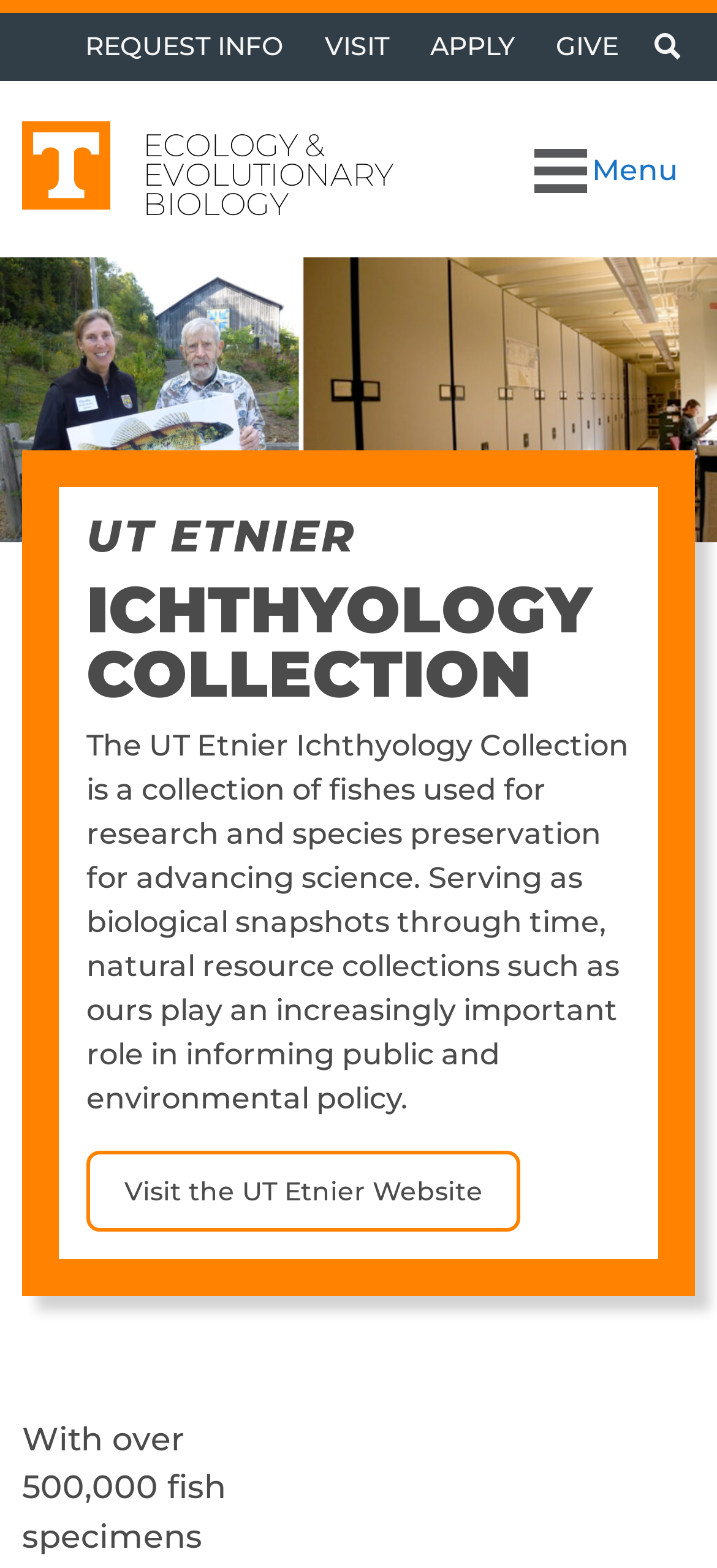Please answer the following question using a single word or phrase: 
What is the topic of the webpage?

Ecology and Evolutionary Biology